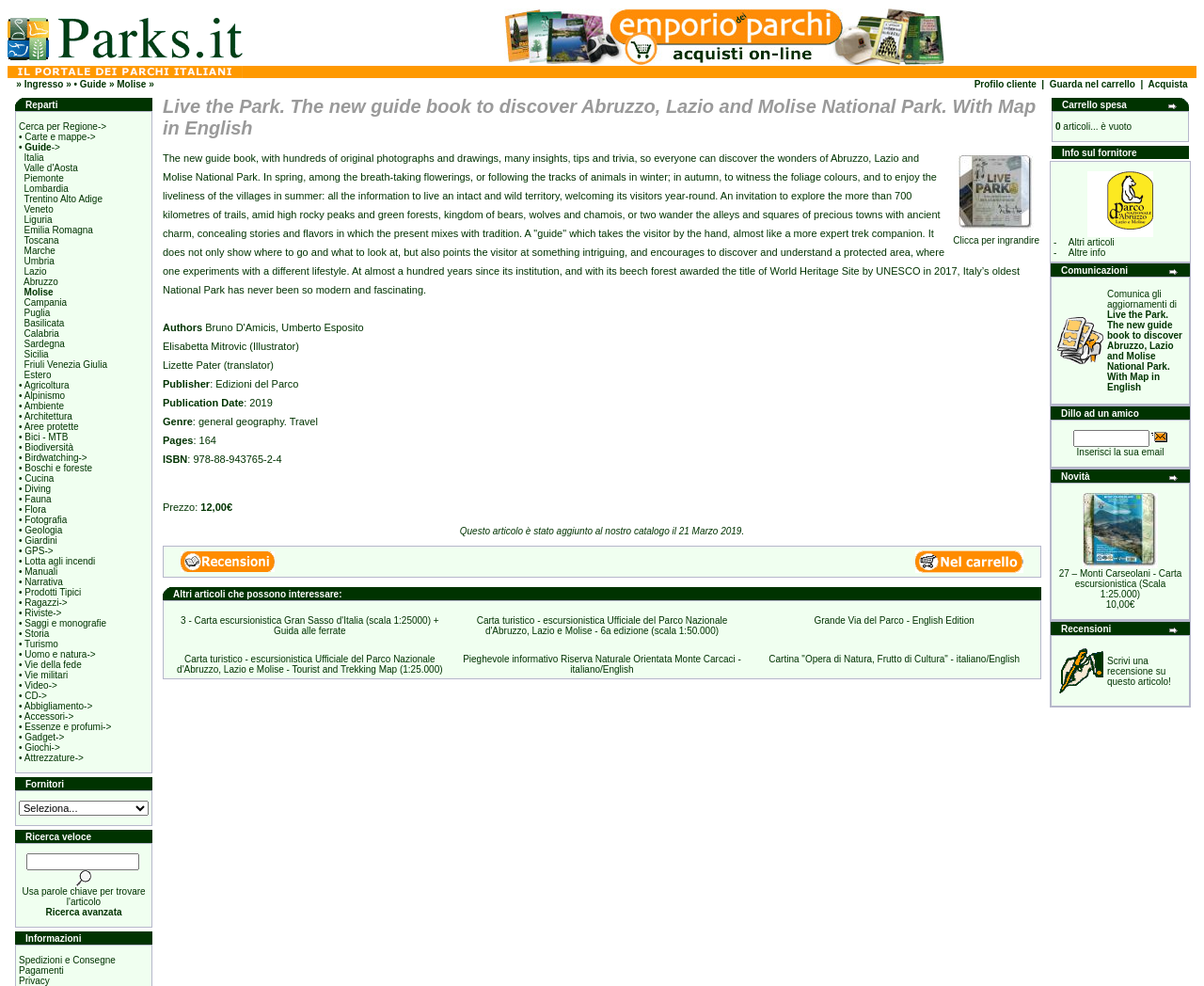Please specify the bounding box coordinates of the clickable region necessary for completing the following instruction: "Click on the 'Ingresso' link". The coordinates must consist of four float numbers between 0 and 1, i.e., [left, top, right, bottom].

[0.02, 0.08, 0.053, 0.091]